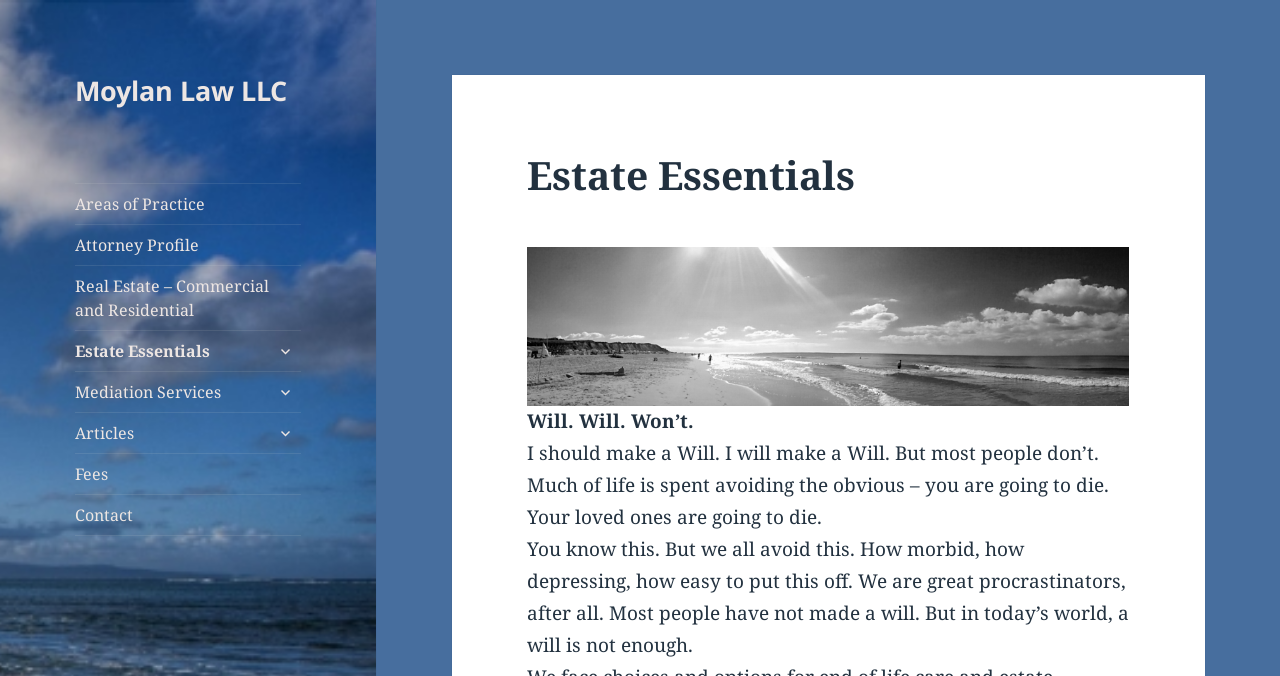Pinpoint the bounding box coordinates of the element that must be clicked to accomplish the following instruction: "Expand Estate Essentials menu". The coordinates should be in the format of four float numbers between 0 and 1, i.e., [left, top, right, bottom].

[0.21, 0.495, 0.235, 0.542]